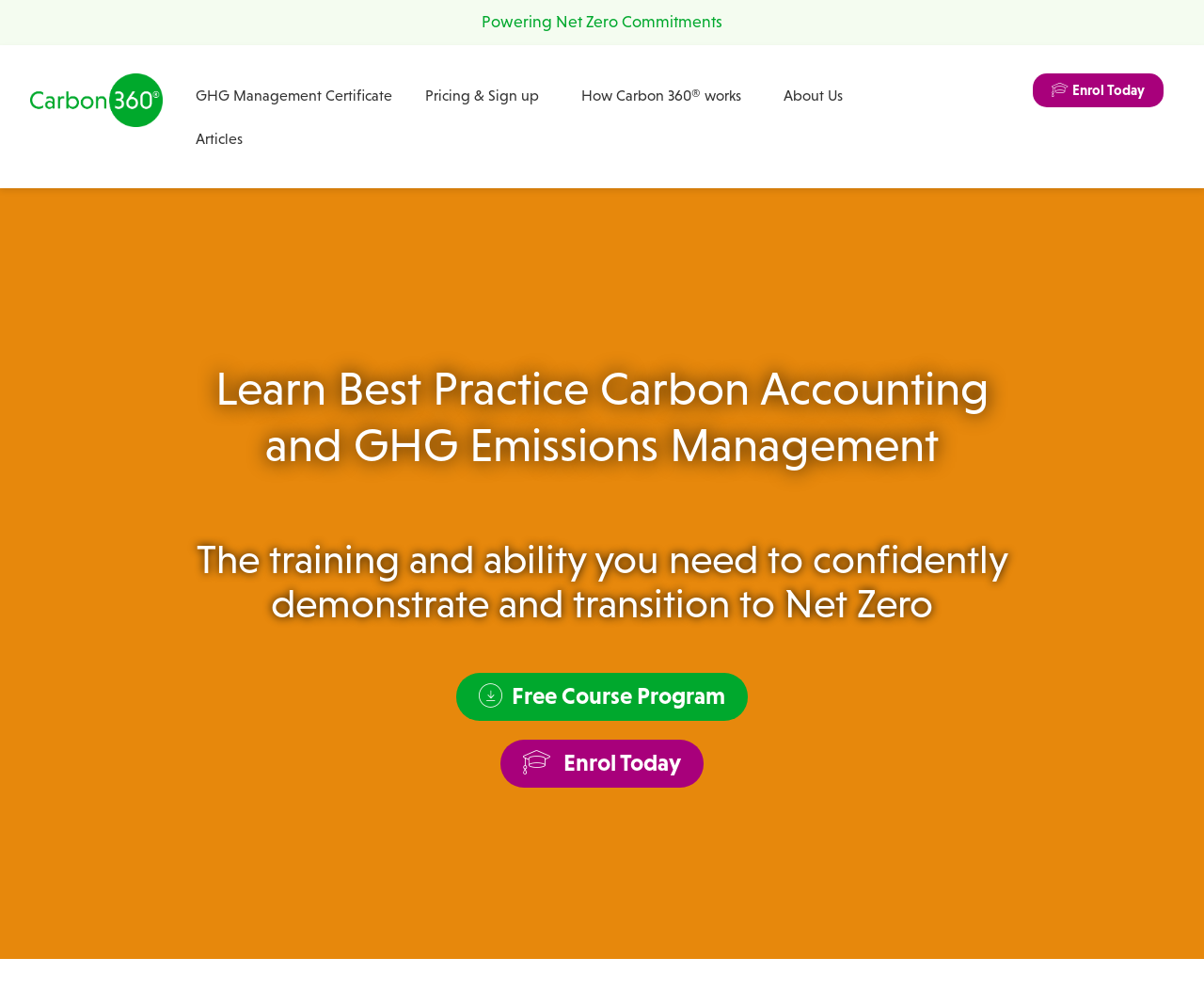Specify the bounding box coordinates of the area to click in order to execute this command: 'Enrol today'. The coordinates should consist of four float numbers ranging from 0 to 1, and should be formatted as [left, top, right, bottom].

[0.858, 0.074, 0.966, 0.108]